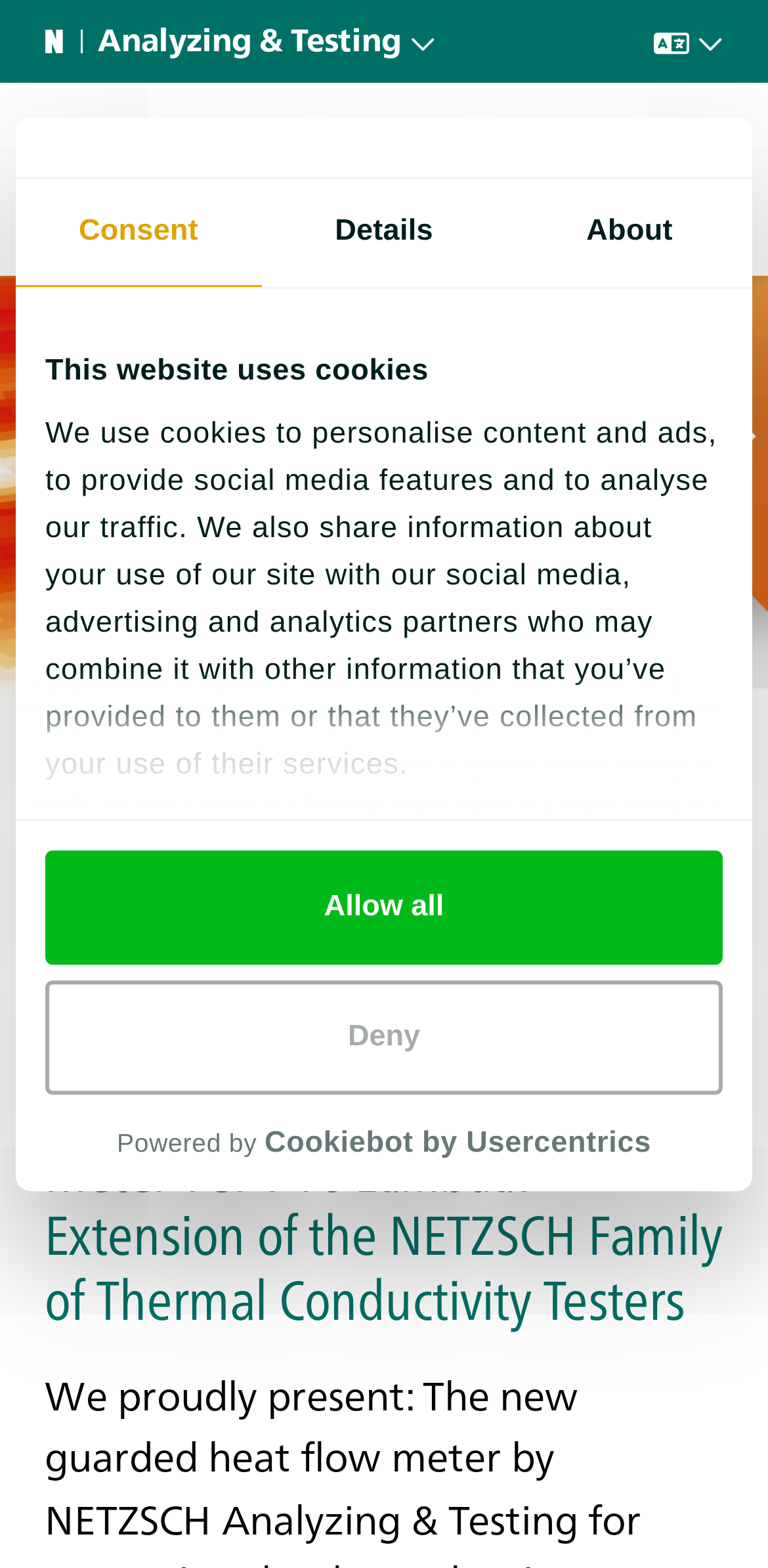How many tabs are there in the cookie consent dialog?
Please use the image to provide a one-word or short phrase answer.

3